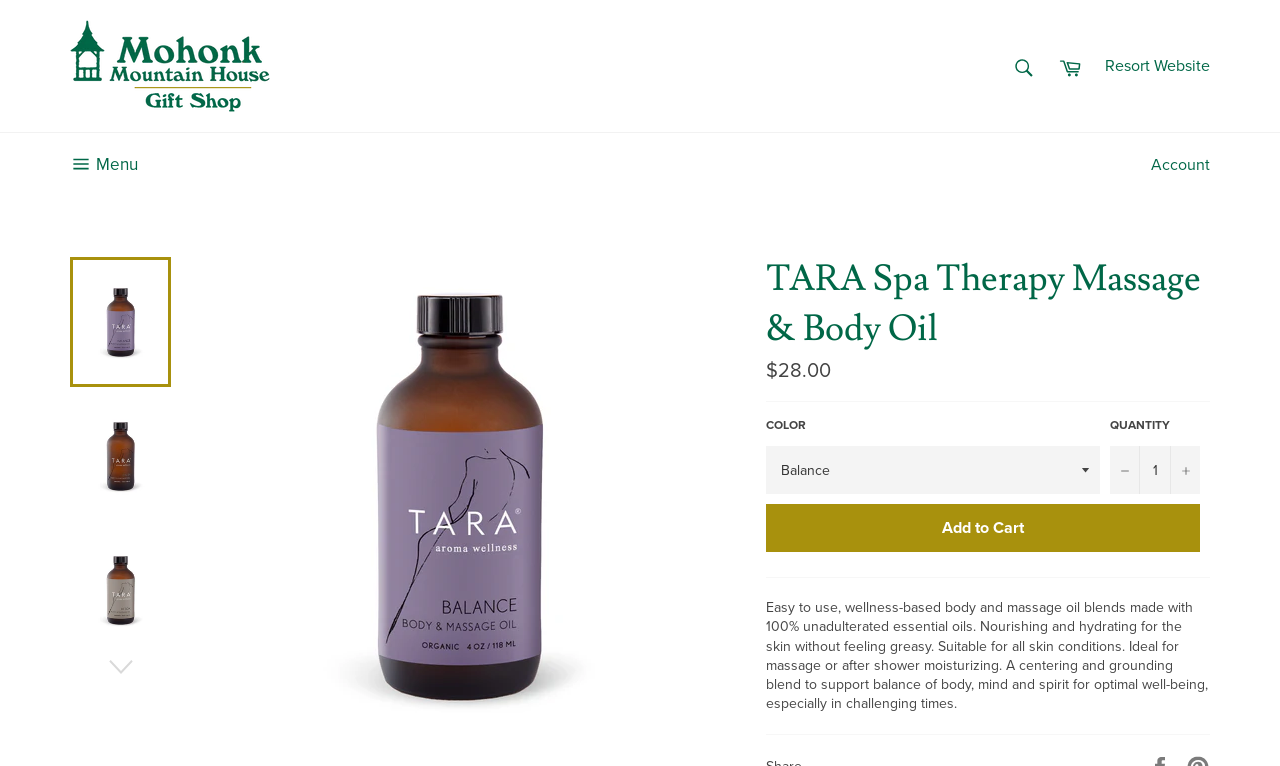Please identify the bounding box coordinates of the element's region that I should click in order to complete the following instruction: "Add to cart". The bounding box coordinates consist of four float numbers between 0 and 1, i.e., [left, top, right, bottom].

[0.598, 0.659, 0.938, 0.722]